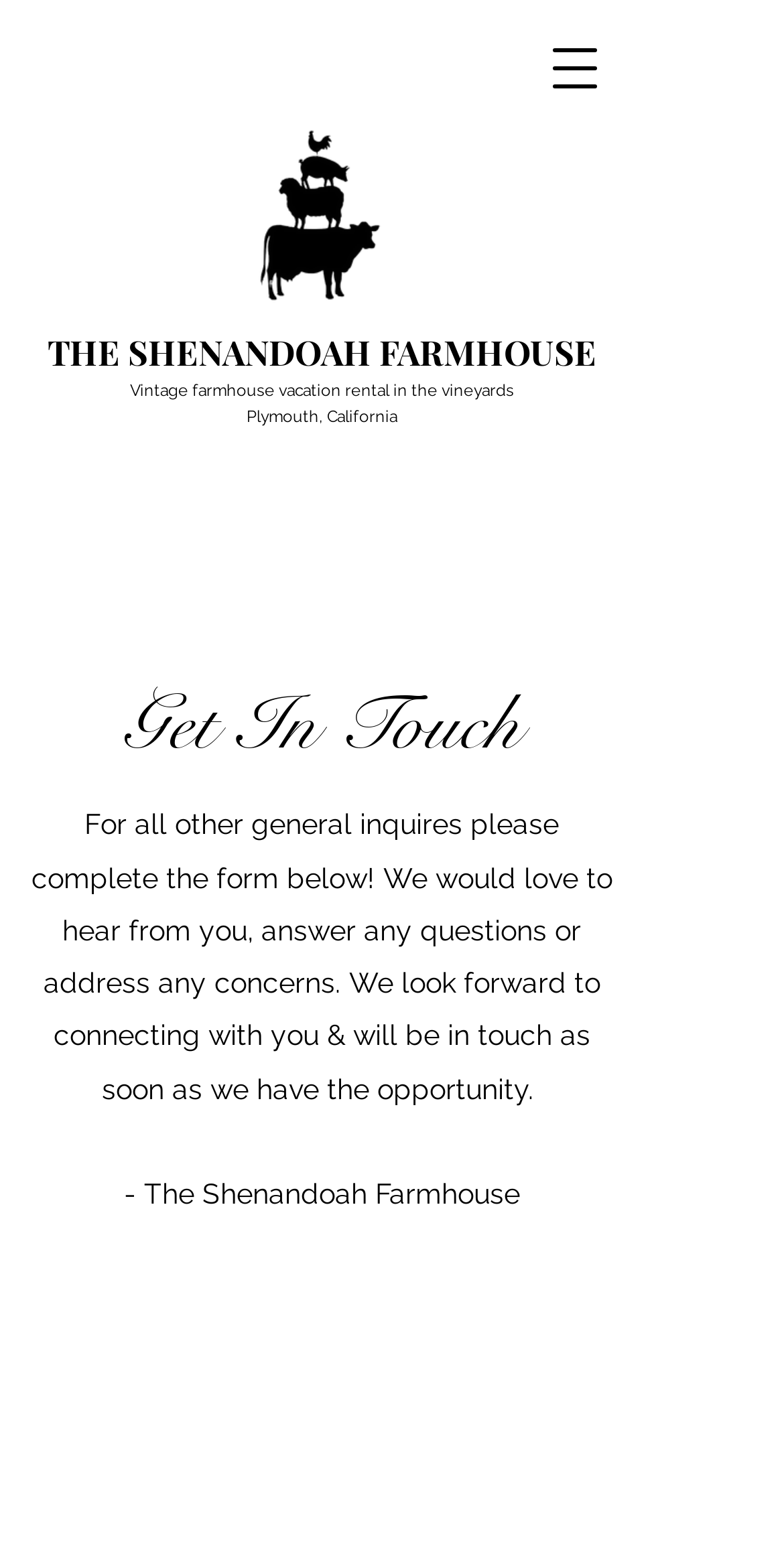Provide the bounding box coordinates, formatted as (top-left x, top-left y, bottom-right x, bottom-right y), with all values being floating point numbers between 0 and 1. Identify the bounding box of the UI element that matches the description: THE SHENANDOAH FARMHOUSE

[0.06, 0.21, 0.76, 0.238]